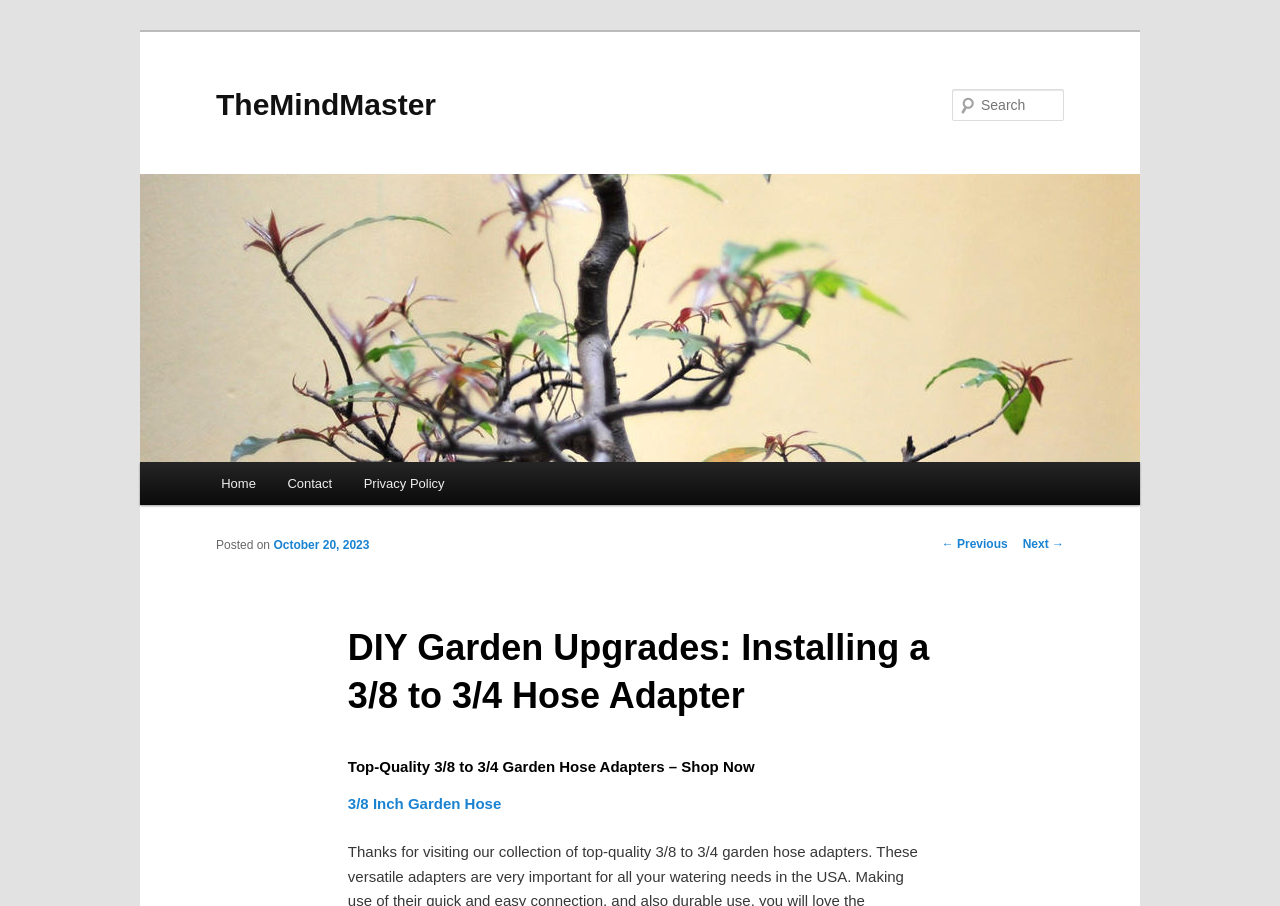Using the description: "October 20, 2023", determine the UI element's bounding box coordinates. Ensure the coordinates are in the format of four float numbers between 0 and 1, i.e., [left, top, right, bottom].

[0.214, 0.594, 0.289, 0.609]